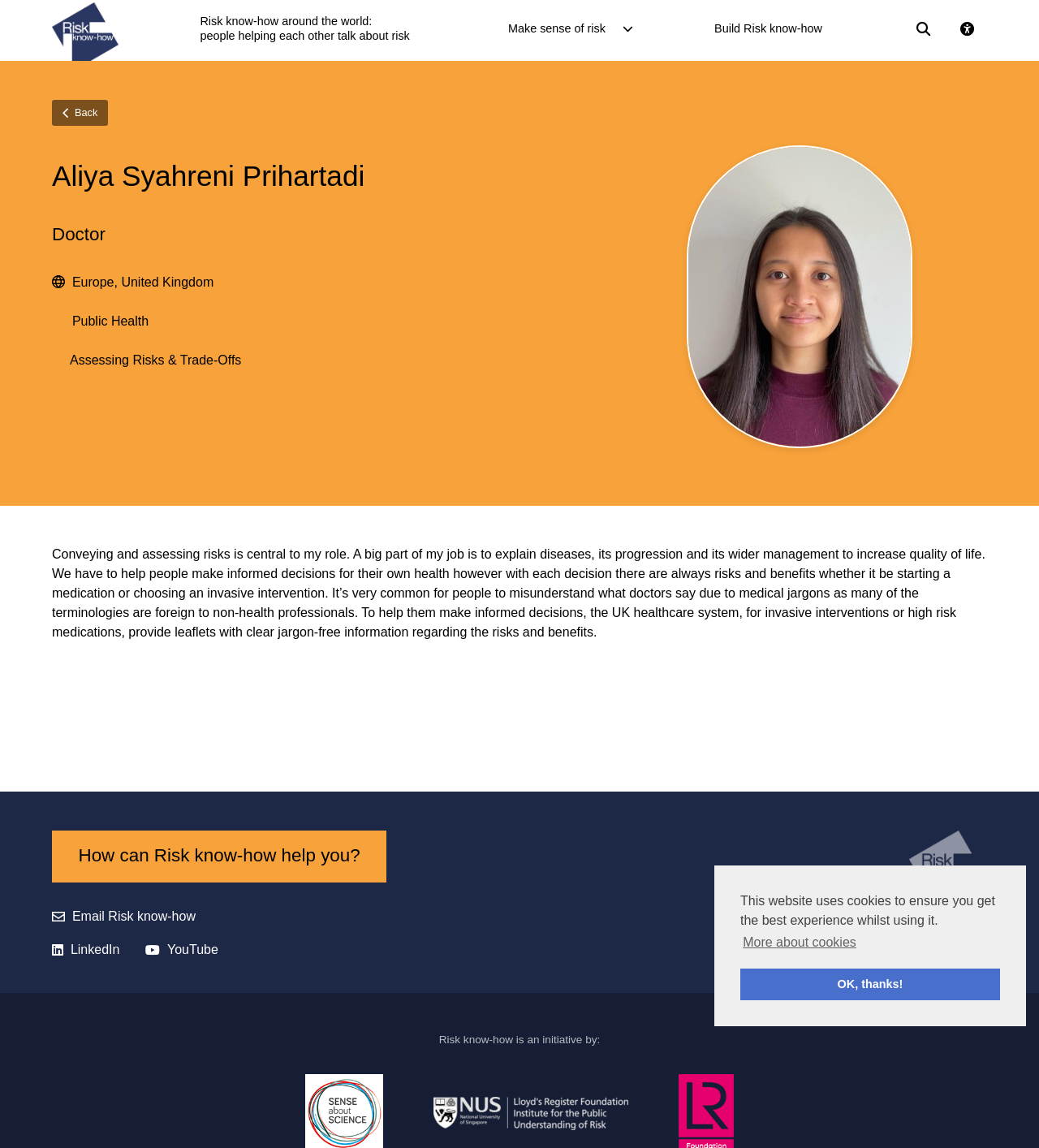Identify the main heading from the webpage and provide its text content.

Aliya Syahreni Prihartadi